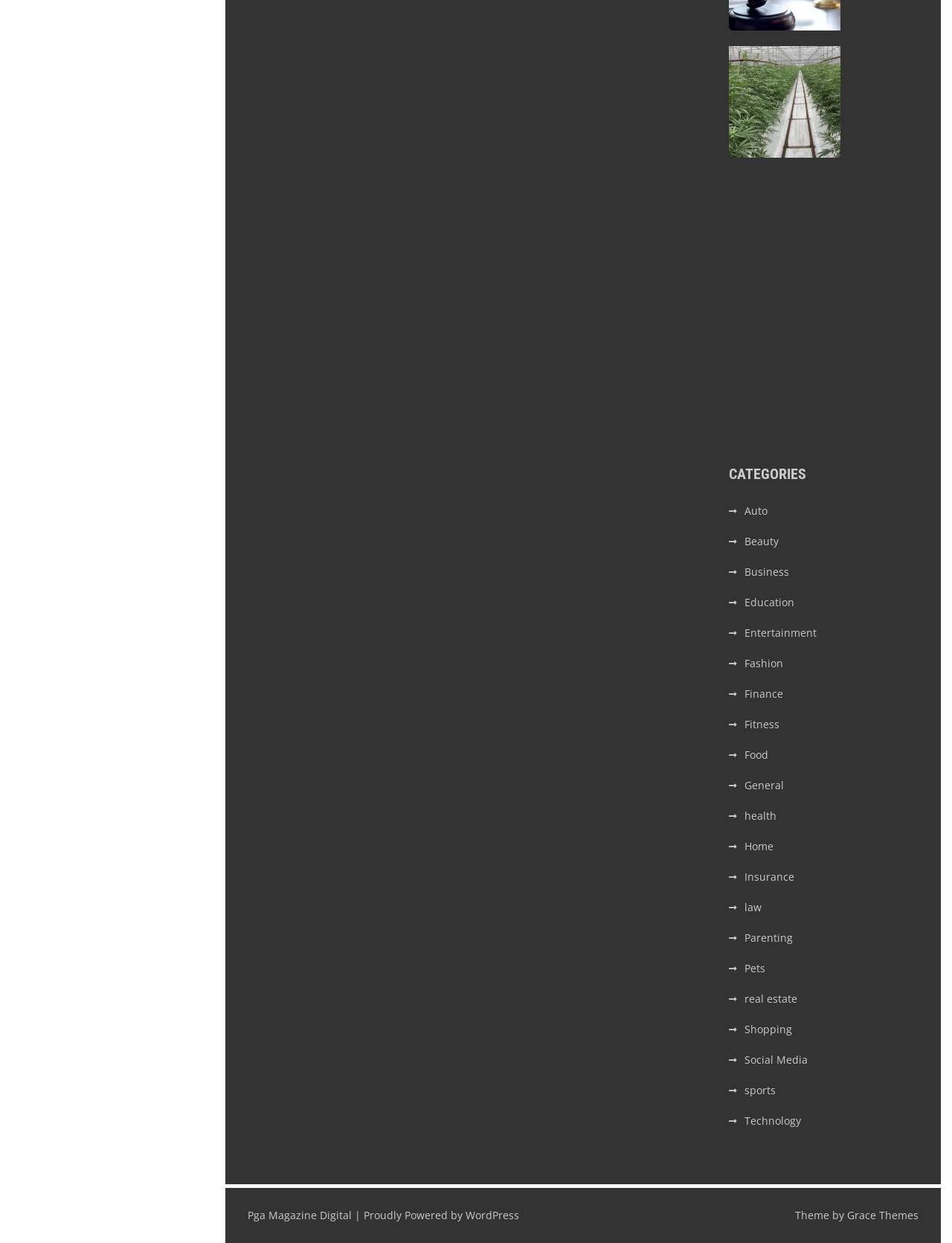Identify the bounding box coordinates of the clickable region necessary to fulfill the following instruction: "click on 'Common Types of Law Are There'". The bounding box coordinates should be four float numbers between 0 and 1, i.e., [left, top, right, bottom].

[0.766, 0.015, 0.883, 0.027]